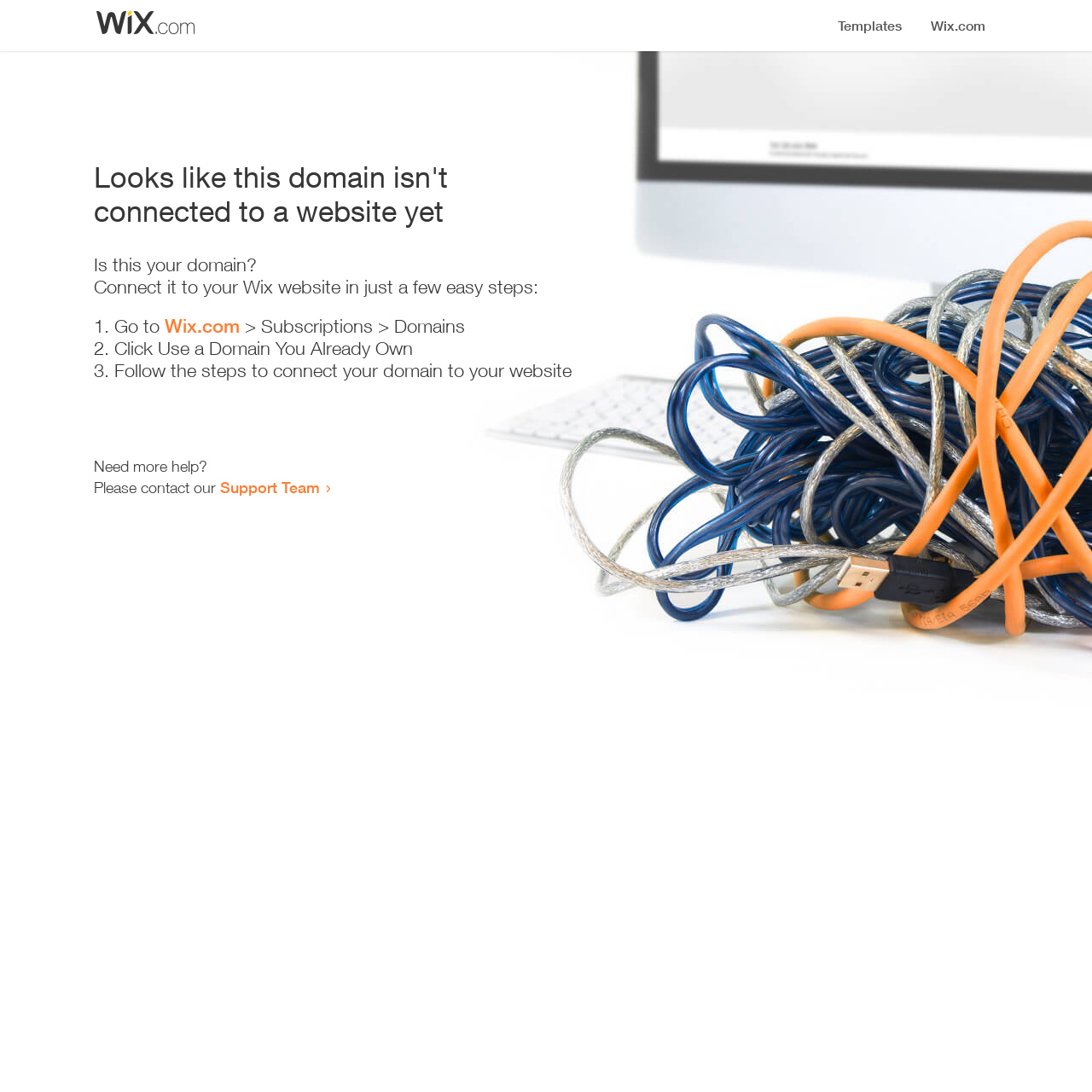Can you give a detailed response to the following question using the information from the image? Is this webpage related to Wix?

The webpage provides links to 'Wix.com' and mentions 'Wix website' in the static text, indicating that this webpage is related to Wix.